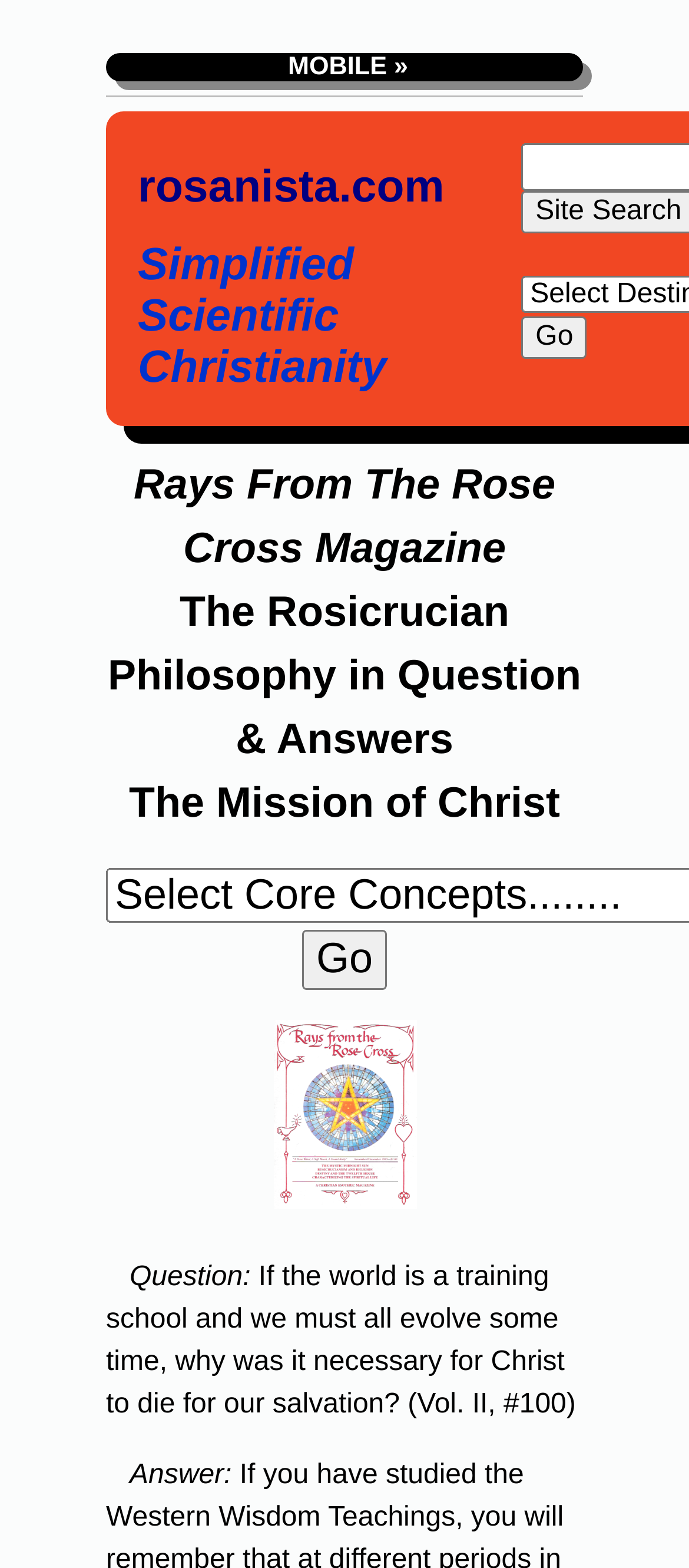What is the question being asked in the question and answer section?
Using the image, provide a concise answer in one word or a short phrase.

If the world is a training school and we must all evolve some time, why was it necessary for Christ to die for our salvation?